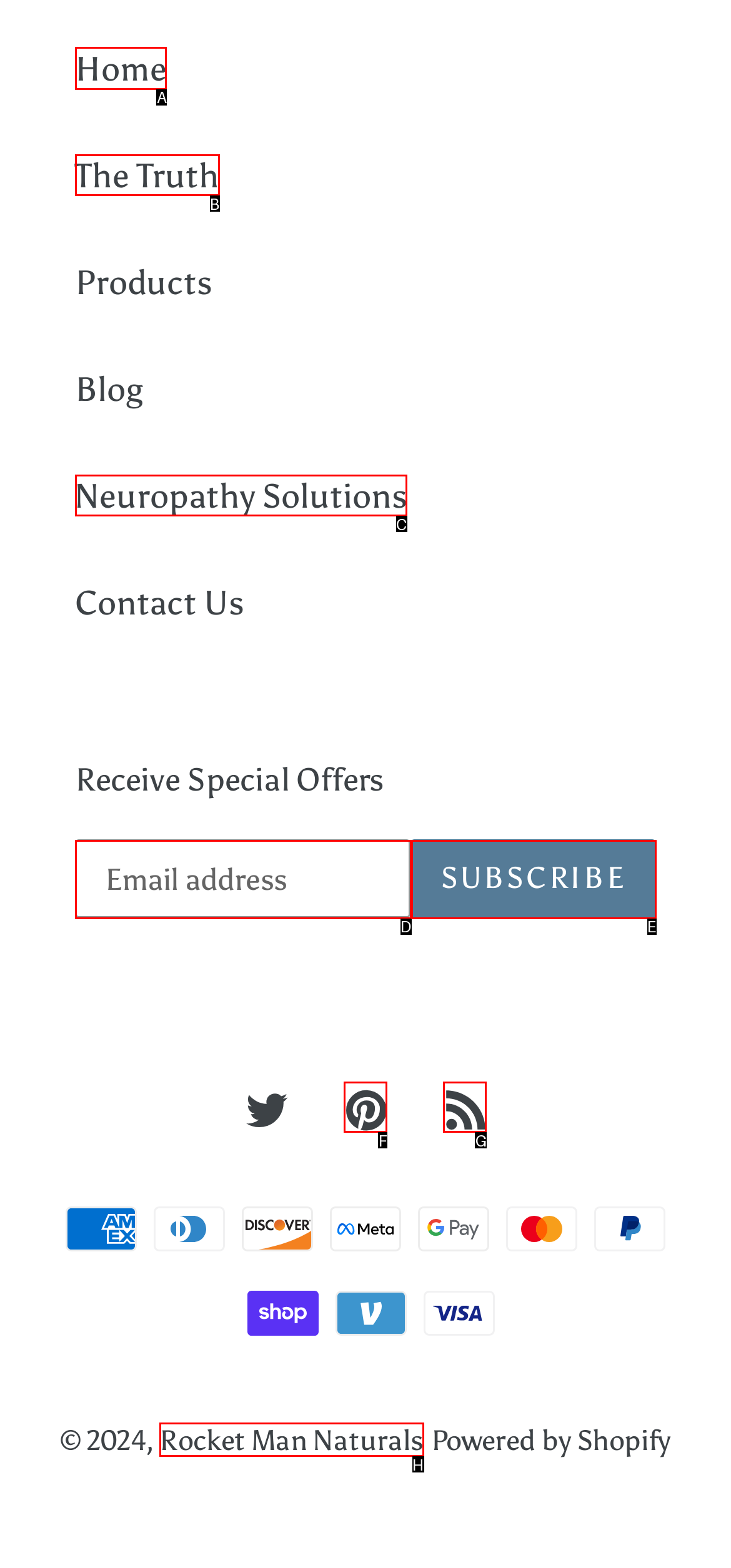Which letter corresponds to the correct option to complete the task: Click on the Home link?
Answer with the letter of the chosen UI element.

A